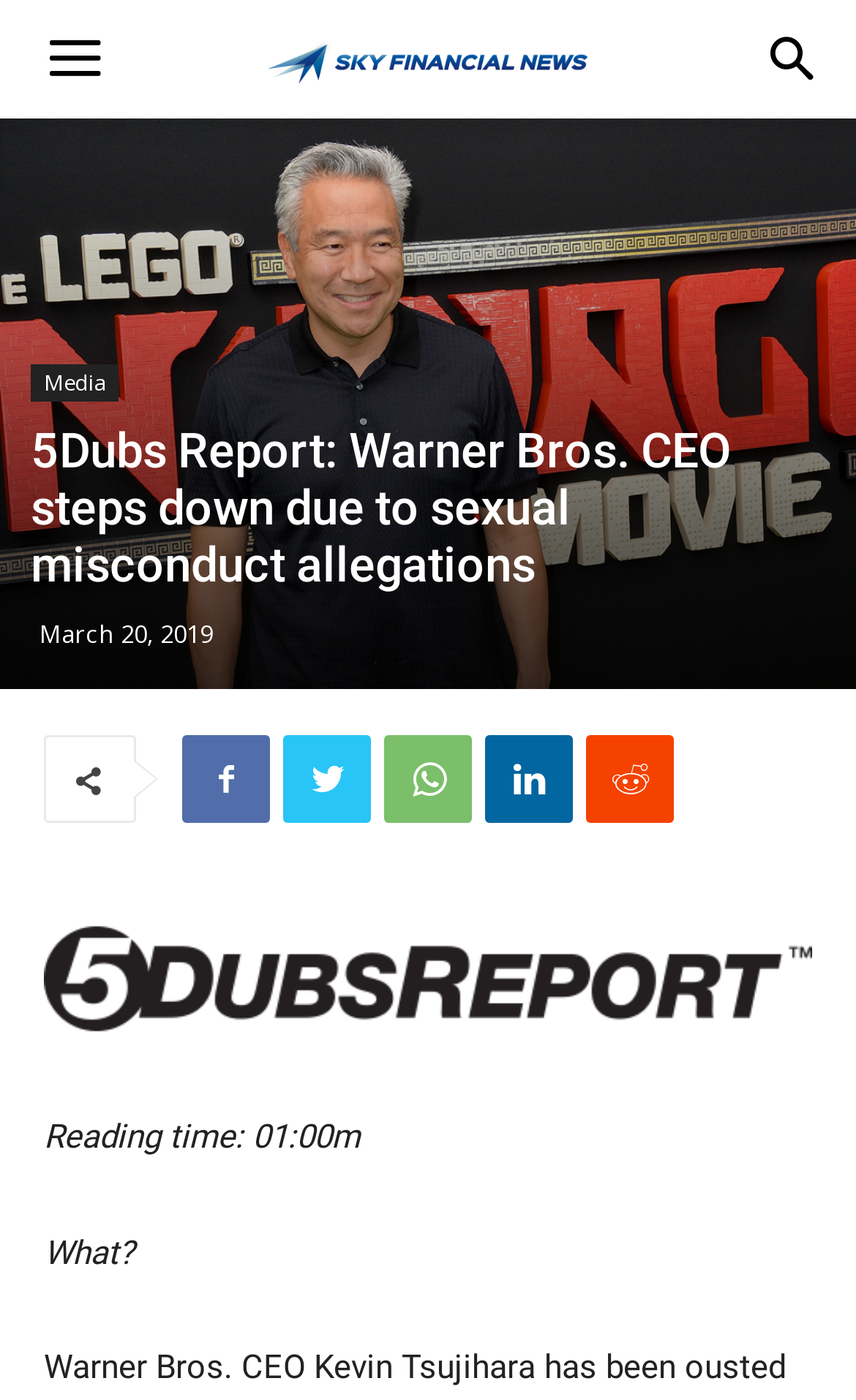Identify and provide the main heading of the webpage.

5Dubs Report: Warner Bros. CEO steps down due to sexual misconduct allegations